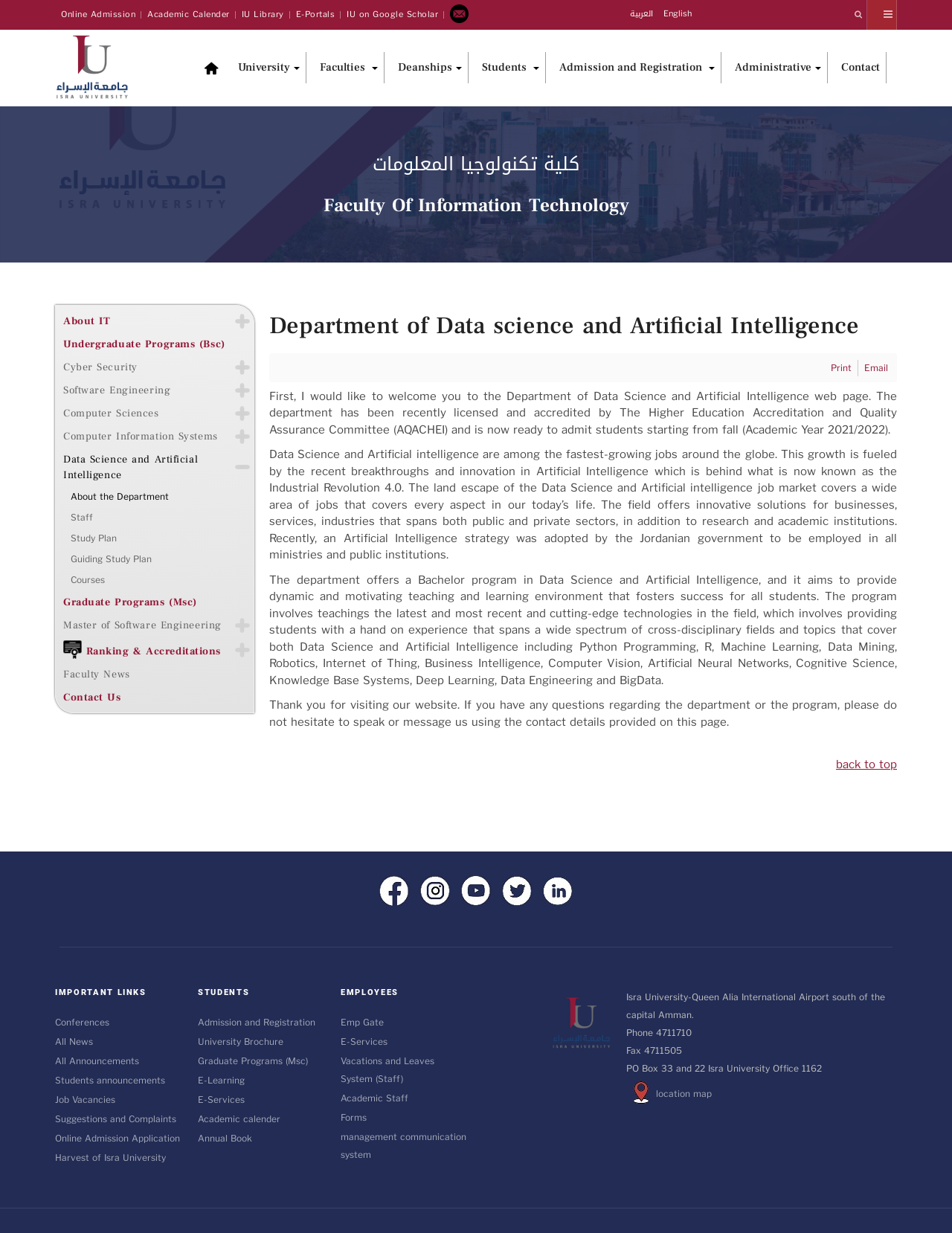Find the bounding box coordinates for the area that should be clicked to accomplish the instruction: "Click on the 'About IT' link".

[0.062, 0.251, 0.247, 0.27]